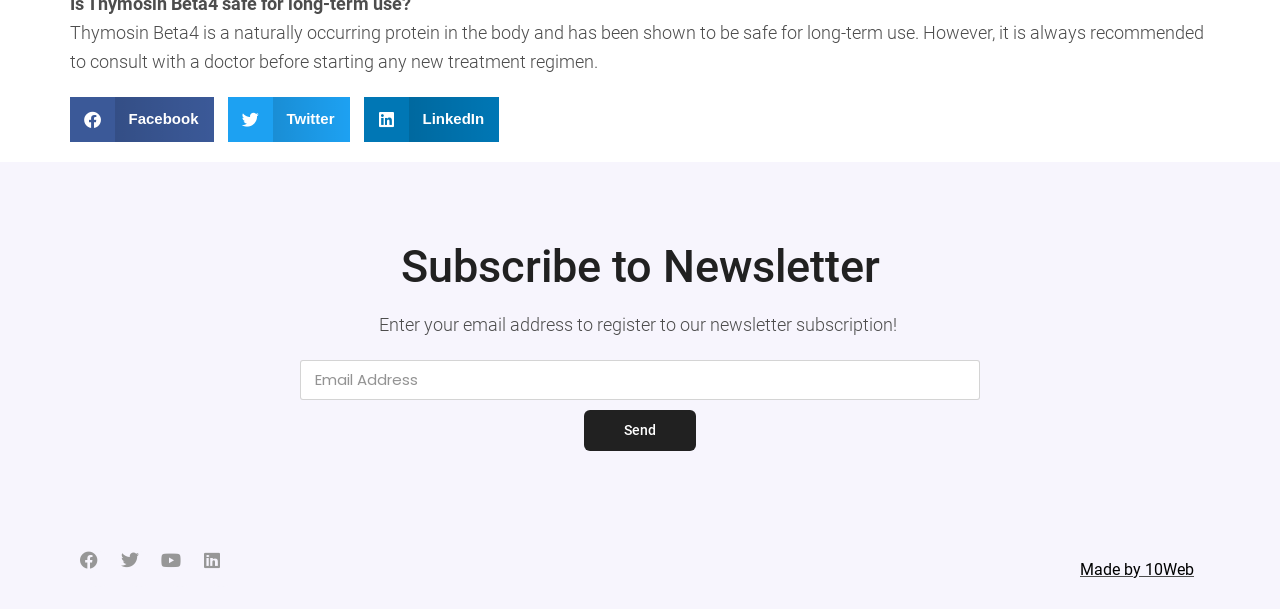Determine the bounding box coordinates of the UI element described below. Use the format (top-left x, top-left y, bottom-right x, bottom-right y) with floating point numbers between 0 and 1: Home

None